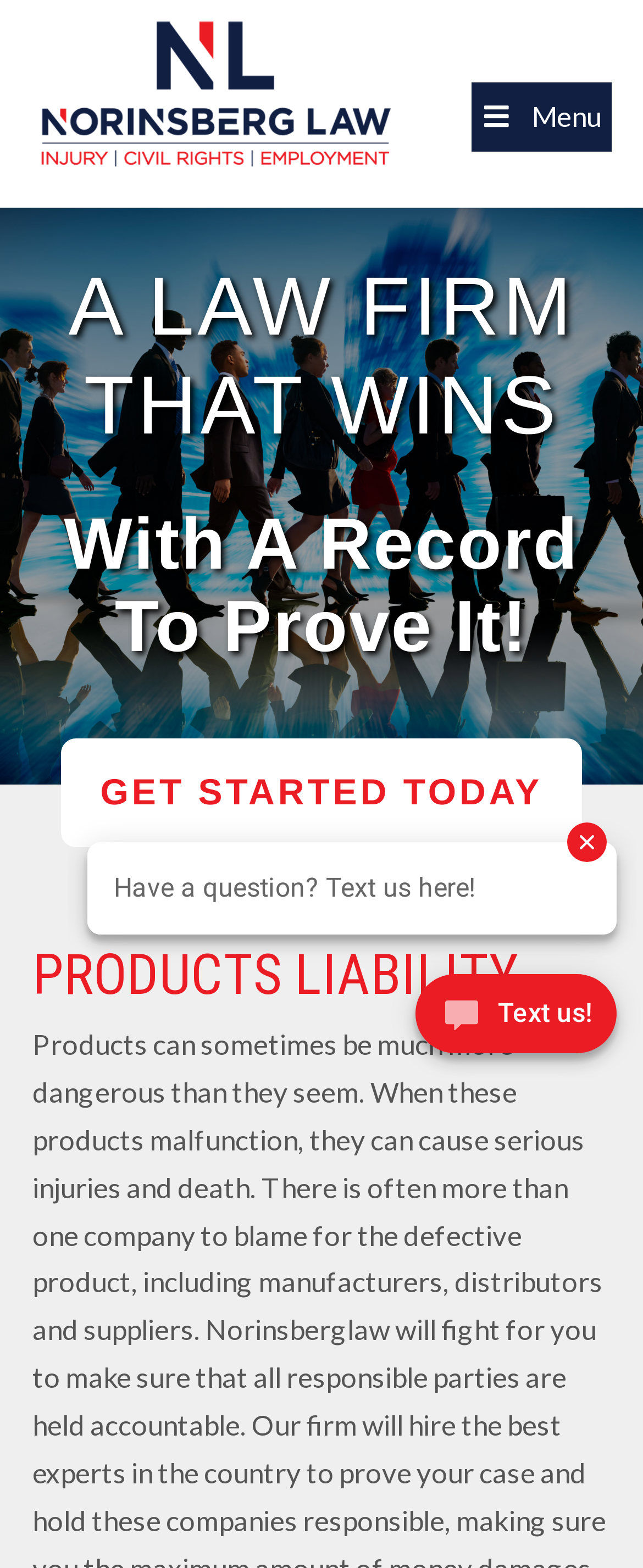Is there a way to contact the law office via text?
Carefully analyze the image and provide a detailed answer to the question.

I found the answer by looking at the button element with the text 'Text us!' which is located at the bottom of the webpage, indicating that visitors can contact the law office via text.